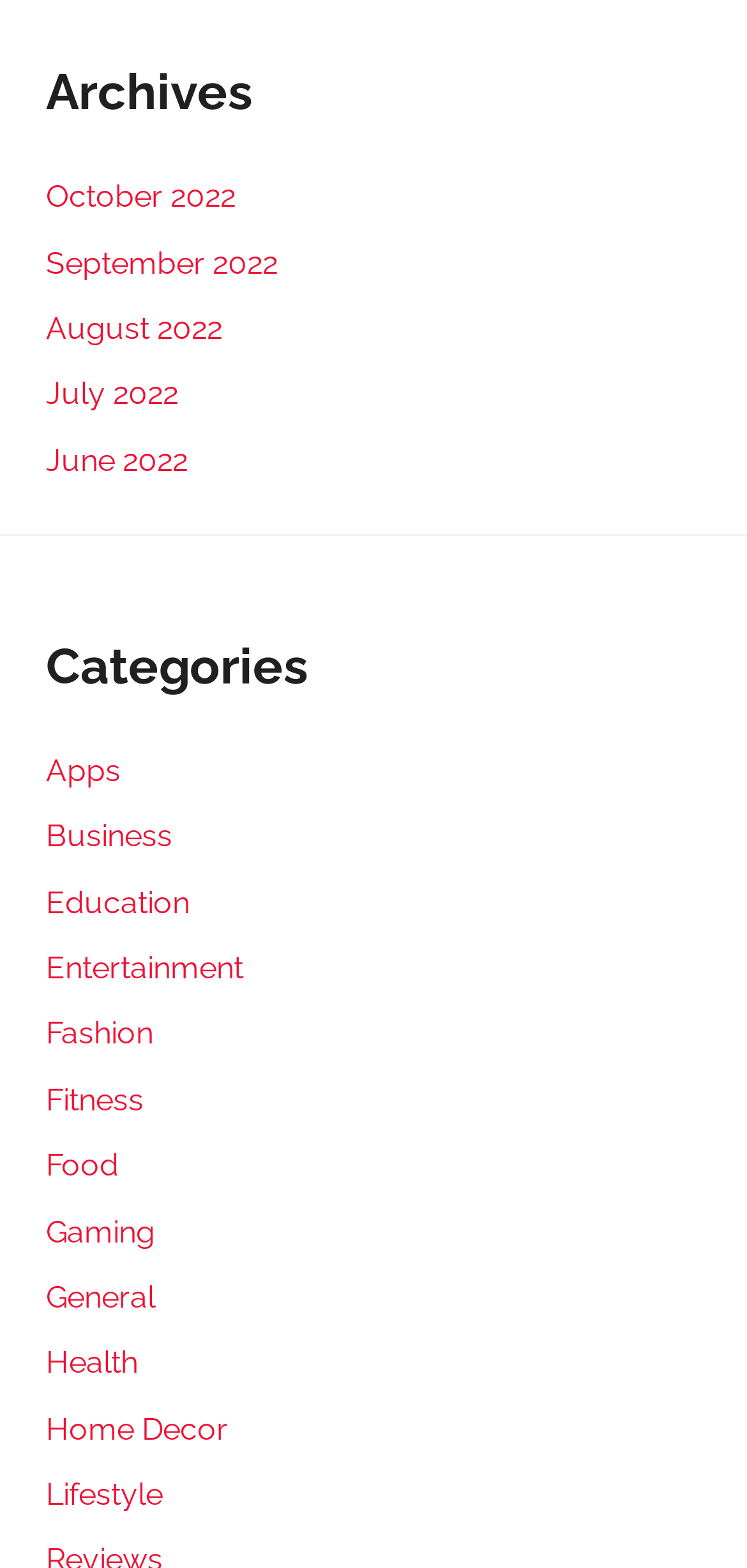How many months are listed under the 'Archives' heading?
Could you answer the question with a detailed and thorough explanation?

I counted the number of links under the 'Archives' heading. There are 5 links, each representing a month, namely 'October 2022', 'September 2022', 'August 2022', 'July 2022', and 'June 2022'.